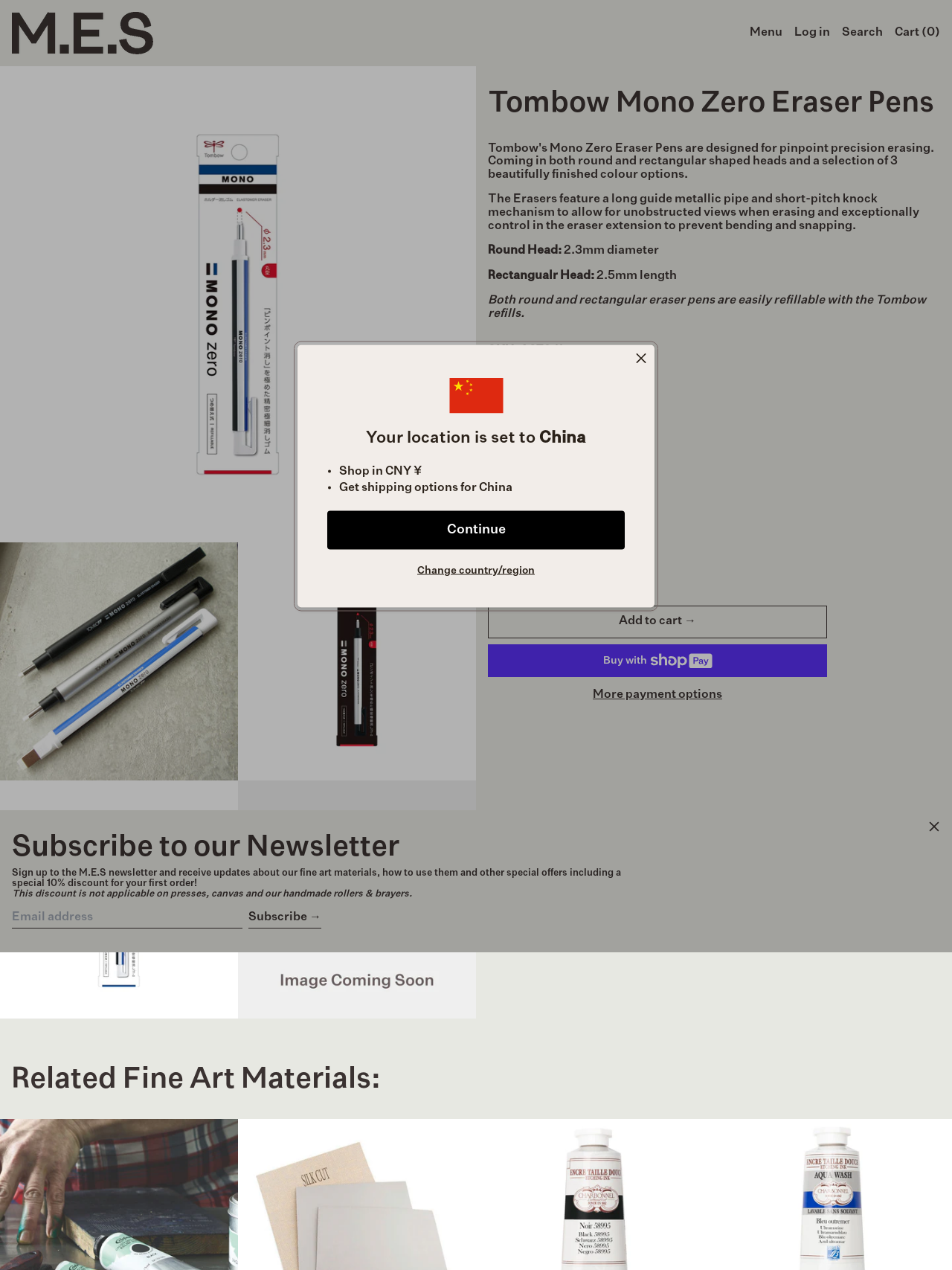Provide a one-word or short-phrase answer to the question:
What is the shape of the eraser pens?

Round and Rectangular